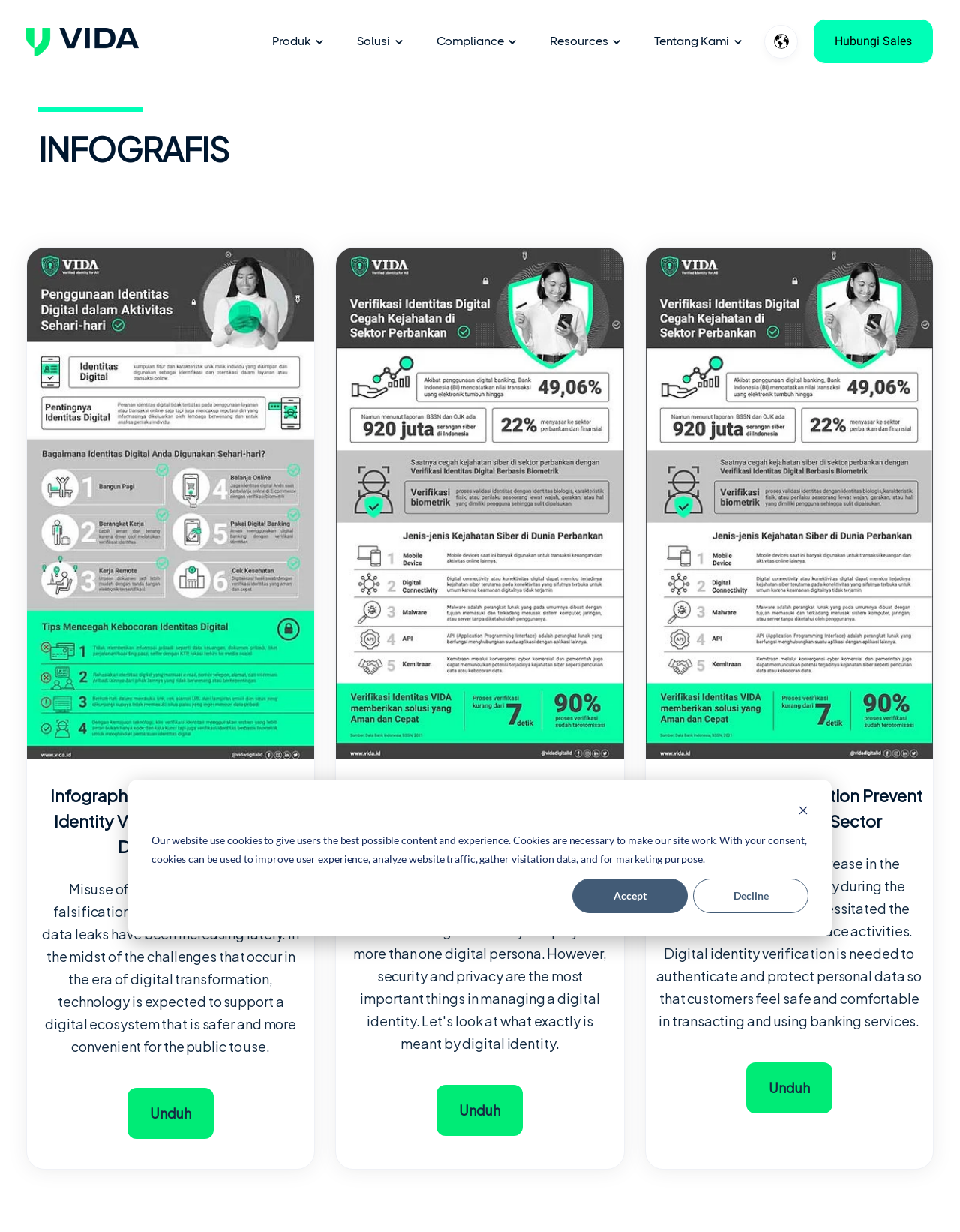Determine the bounding box coordinates for the region that must be clicked to execute the following instruction: "Click the 'Solusi' link".

[0.372, 0.027, 0.406, 0.039]